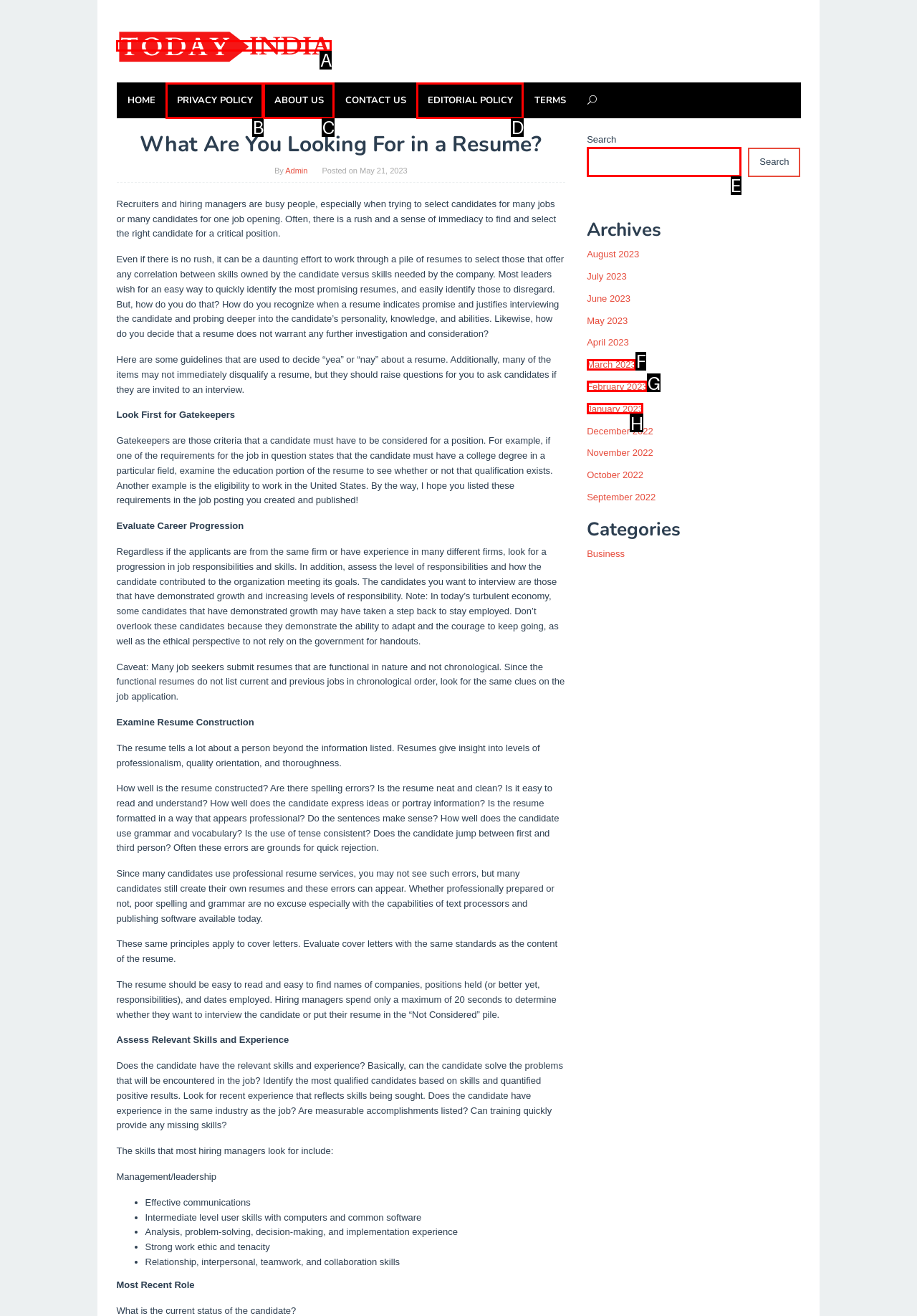Which lettered option should be clicked to perform the following task: Search for a keyword
Respond with the letter of the appropriate option.

E